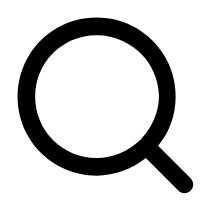Please provide a comprehensive answer to the question below using the information from the image: What is the purpose of the magnifying glass icon?

The caption explains that the magnifying glass icon is commonly associated with search functions and is used to indicate the option to initiate a search for information, products, or services.